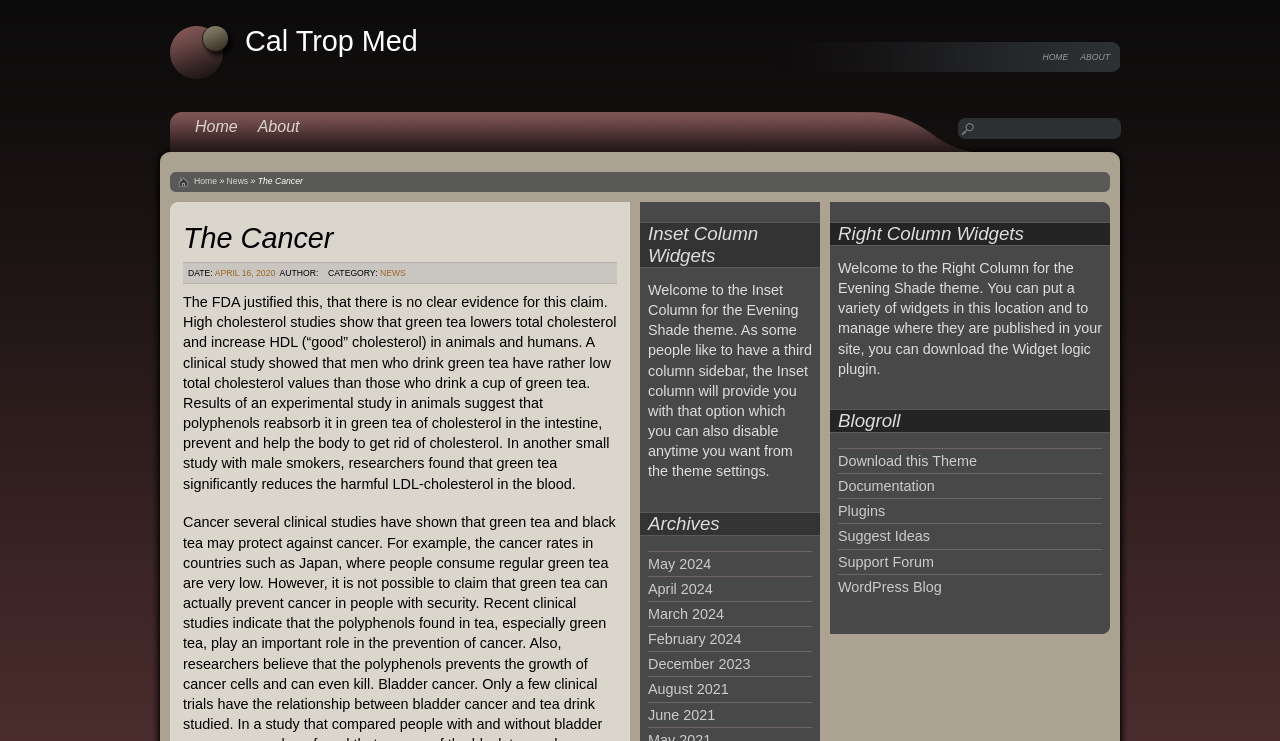Please find and report the bounding box coordinates of the element to click in order to perform the following action: "Go to home page". The coordinates should be expressed as four float numbers between 0 and 1, in the format [left, top, right, bottom].

[0.814, 0.07, 0.835, 0.084]